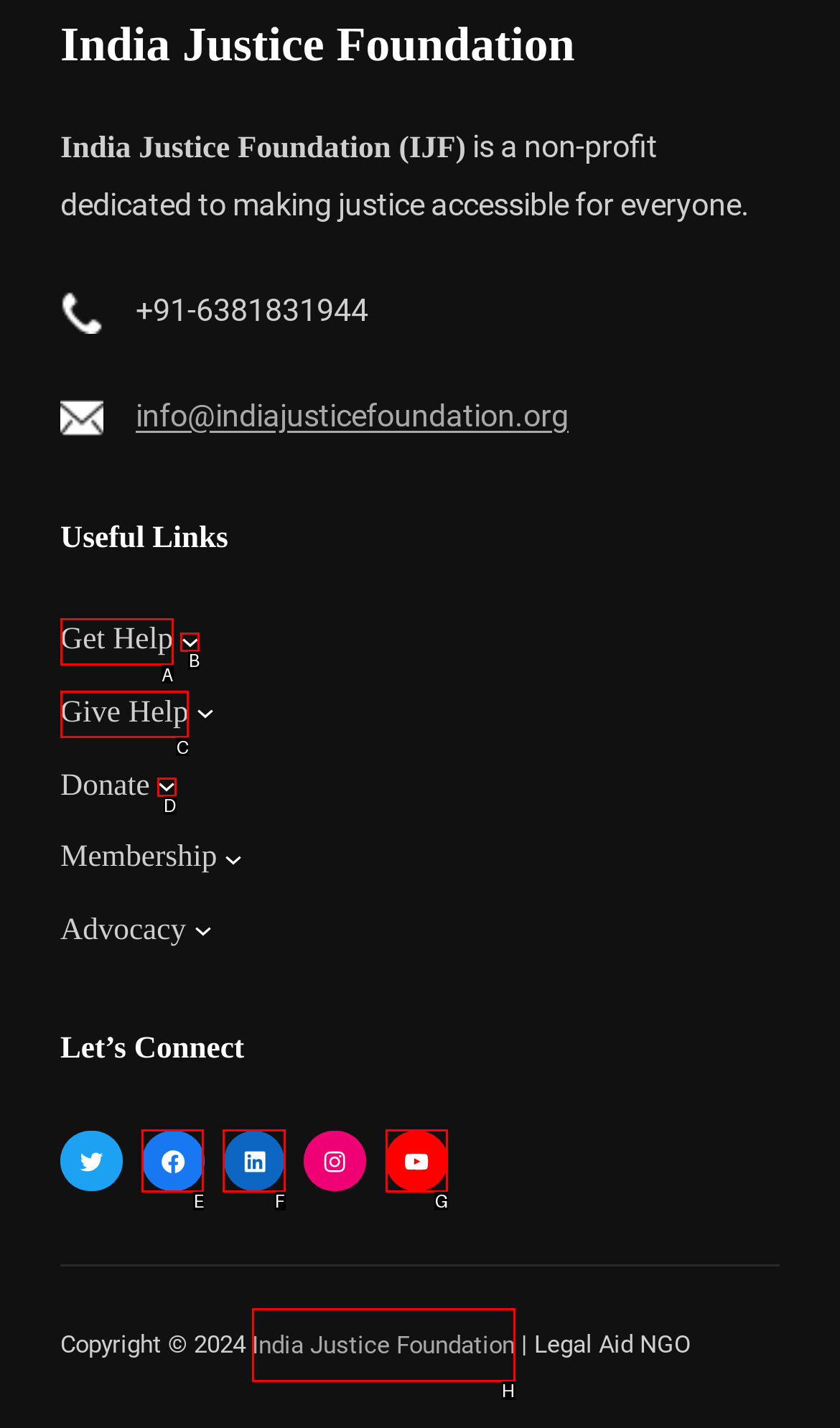Which option should I select to accomplish the task: Hire a Cab? Respond with the corresponding letter from the given choices.

None